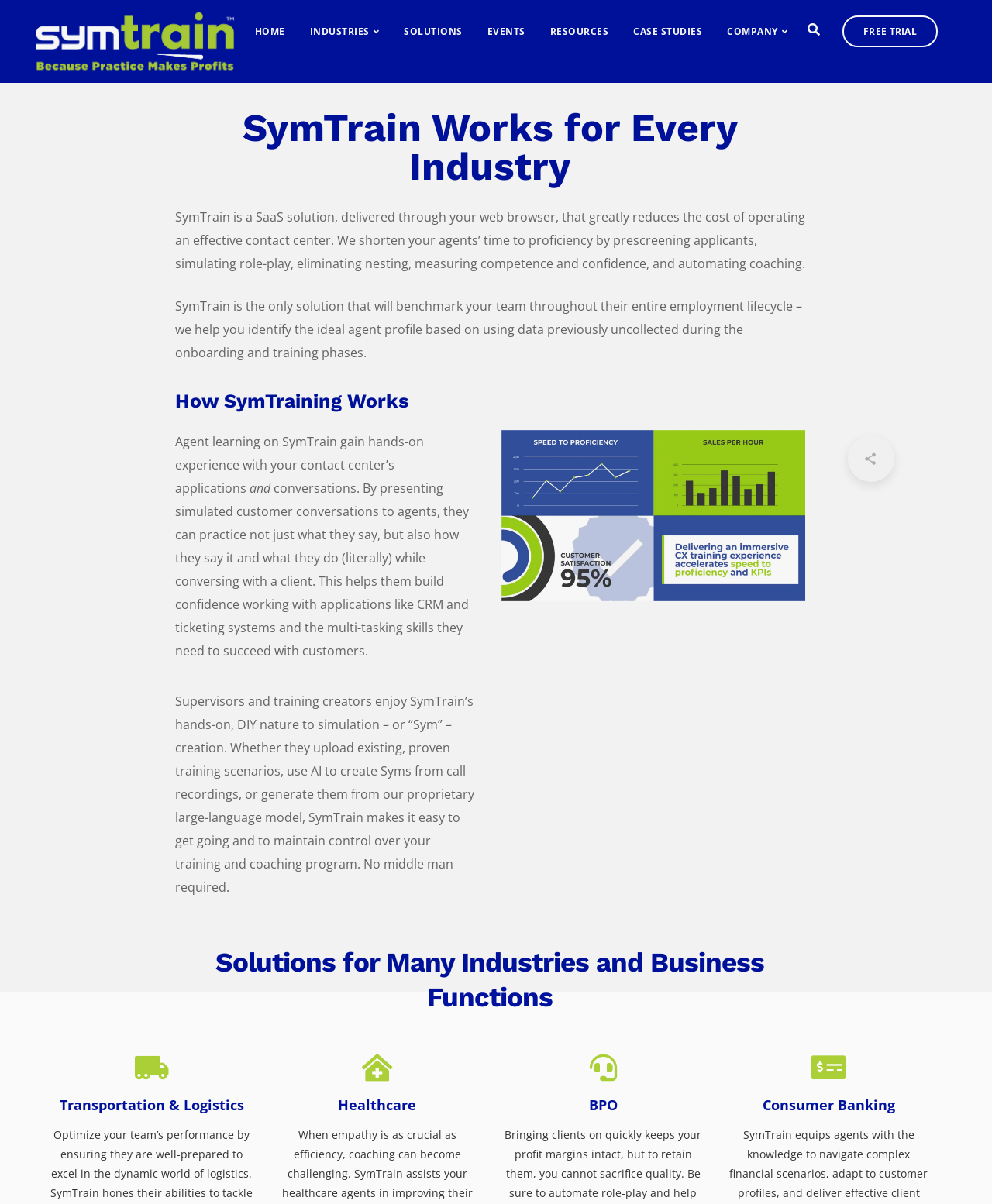What industries does SymTrain support?
Answer the question with a detailed and thorough explanation.

SymTrain supports multiple industries, including Transportation & Logistics, Healthcare, BPO, and Consumer Banking, as indicated by the headings on the webpage.